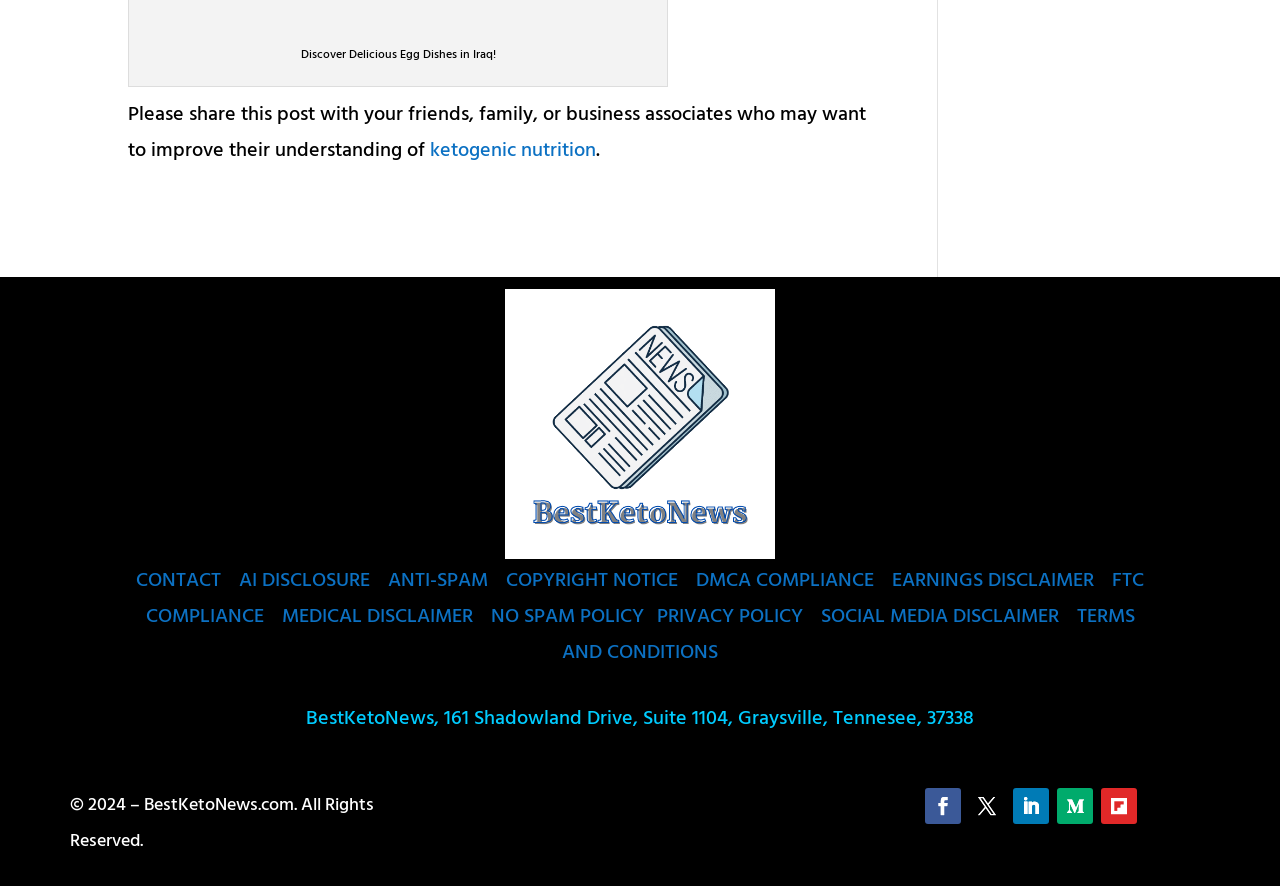Could you indicate the bounding box coordinates of the region to click in order to complete this instruction: "read about DPS charging hundreds of migrants with rioting".

None